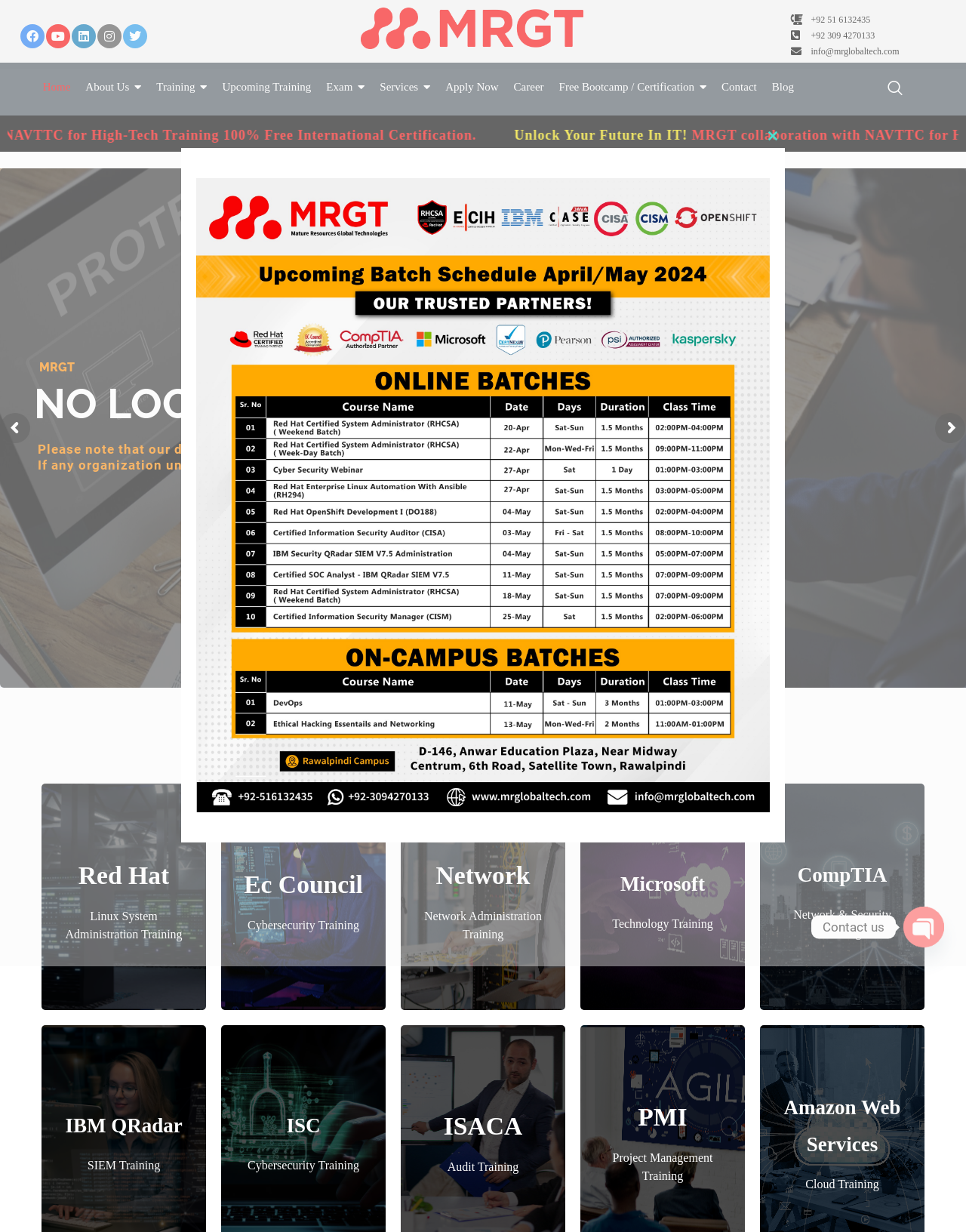Using the details in the image, give a detailed response to the question below:
How many social media links are present in the top-right corner of the webpage?

I looked at the top-right corner of the webpage and found a series of link elements with icons and text indicating social media platforms. I counted a total of 5 links: Facebook, Youtube, Linkedin, Instagram, and Twitter.